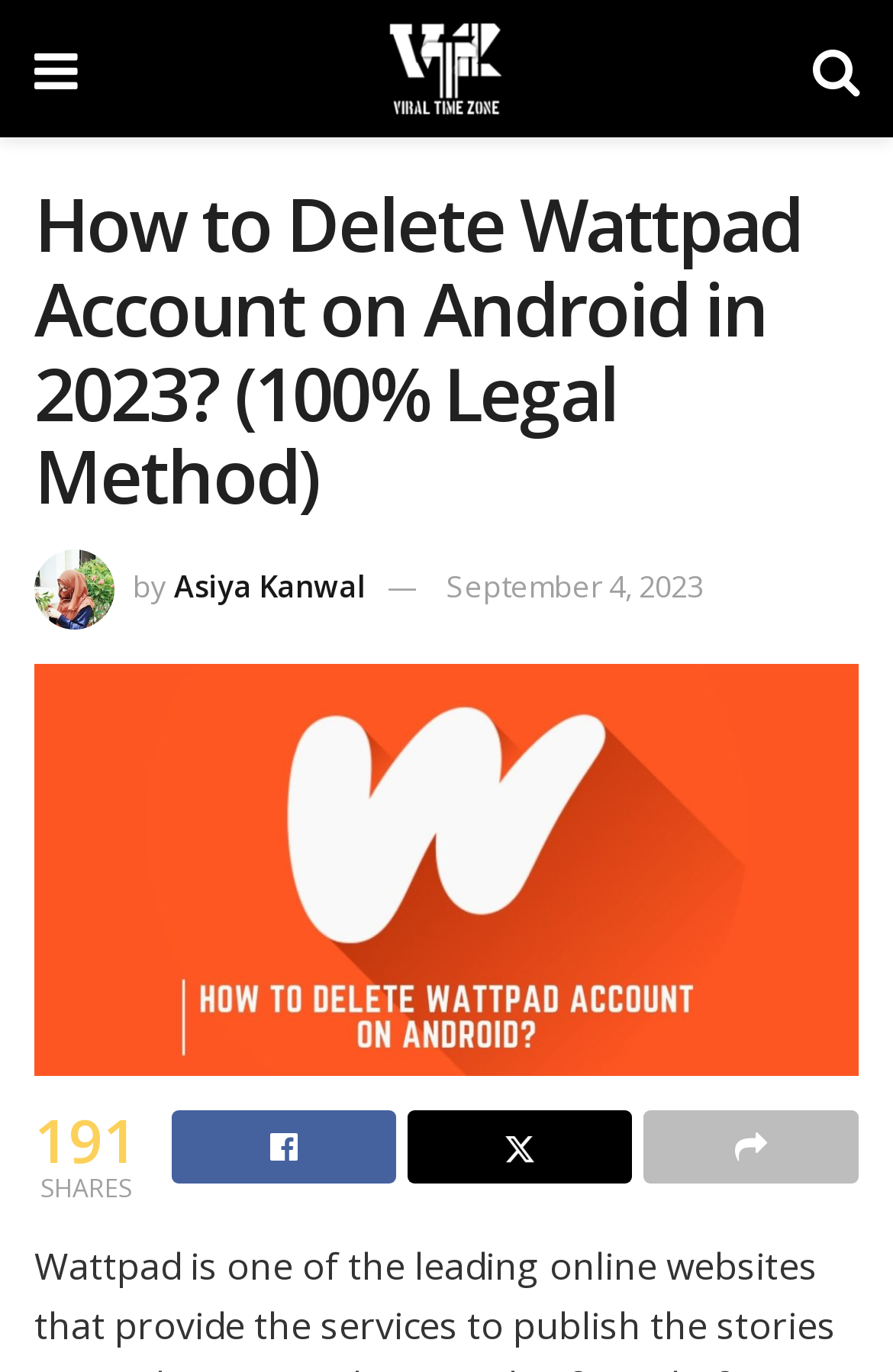Please extract the primary headline from the webpage.

How to Delete Wattpad Account on Android in 2023? (100% Legal Method)